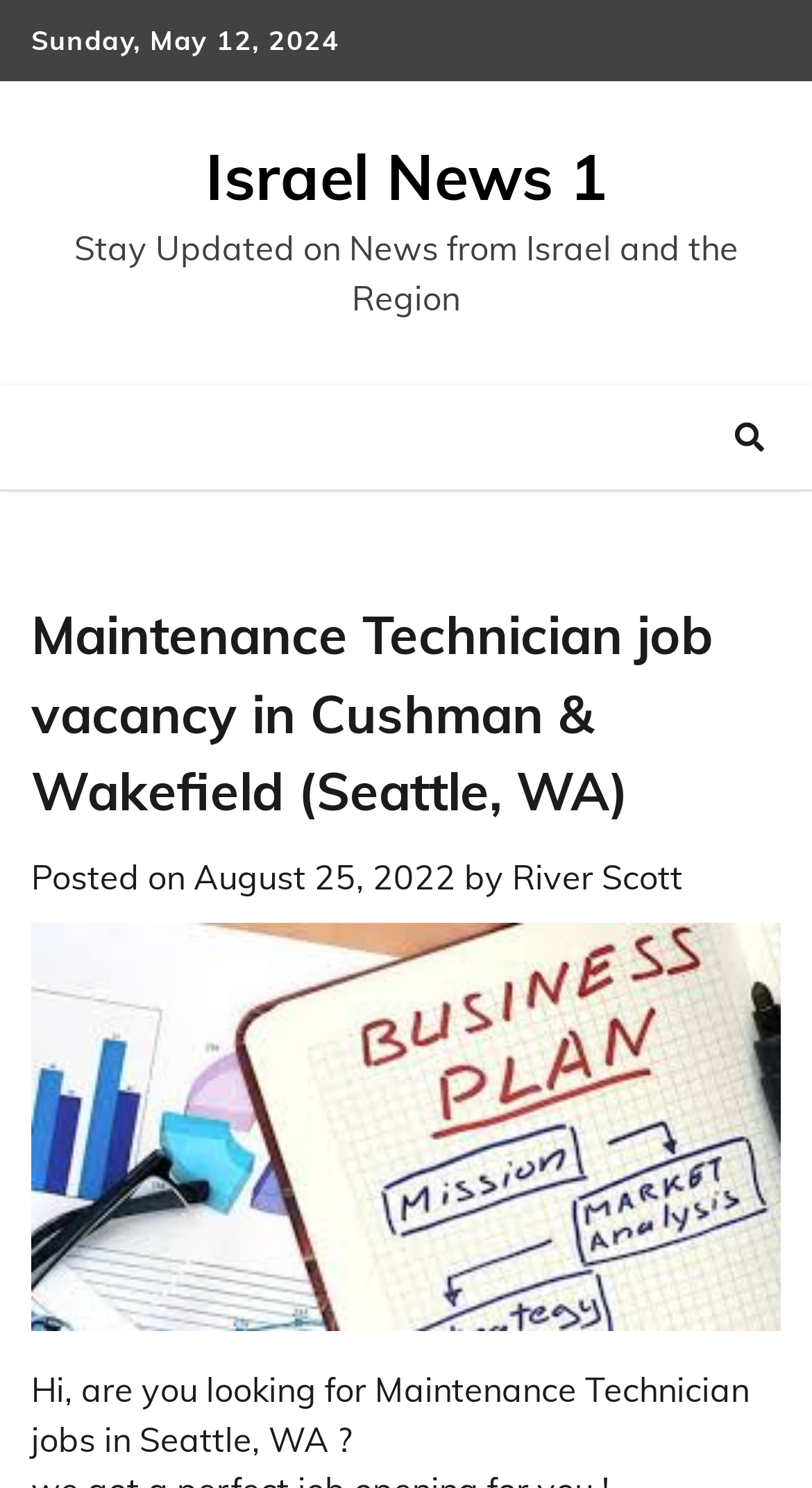Find the bounding box coordinates for the element described here: "Israel News 1".

[0.253, 0.093, 0.747, 0.146]